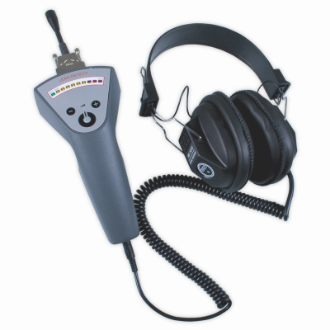Give a concise answer using one word or a phrase to the following question:
What industries can benefit from using this kit?

HVAC, automotive, and manufacturing